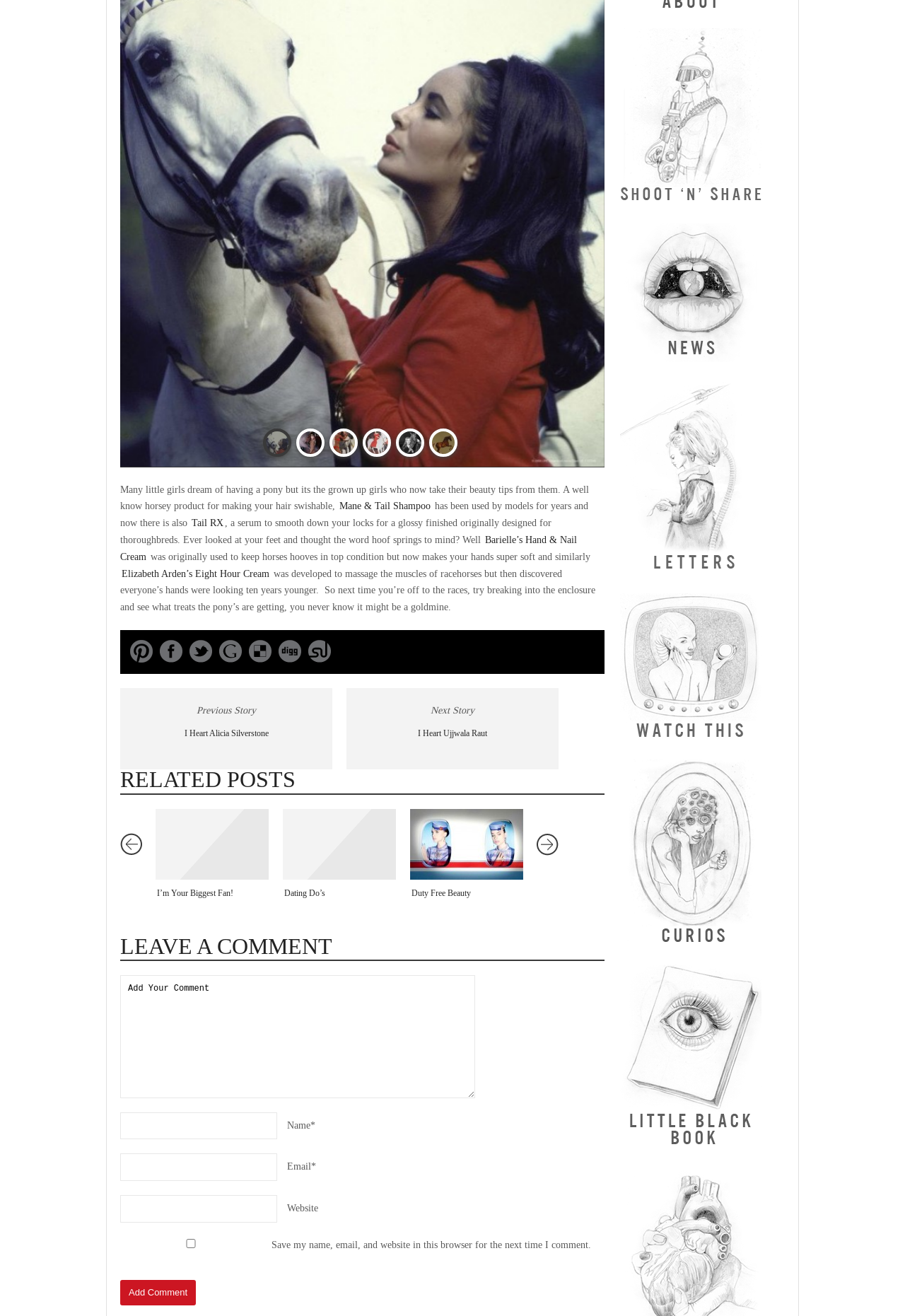From the element description parent_node: Dating Do’s title="Dating Do’s", predict the bounding box coordinates of the UI element. The coordinates must be specified in the format (top-left x, top-left y, bottom-right x, bottom-right y) and should be within the 0 to 1 range.

[0.312, 0.614, 0.438, 0.668]